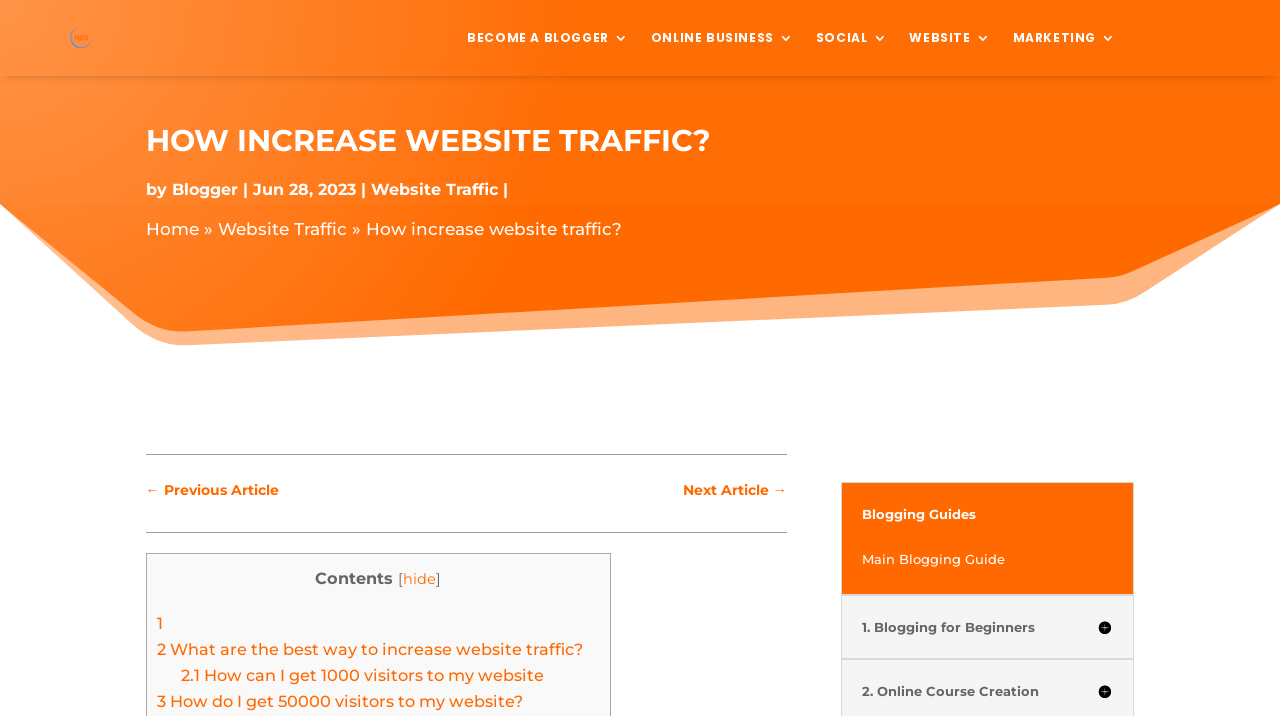What is the category of the article?
Answer with a single word or phrase, using the screenshot for reference.

Blogging Guides